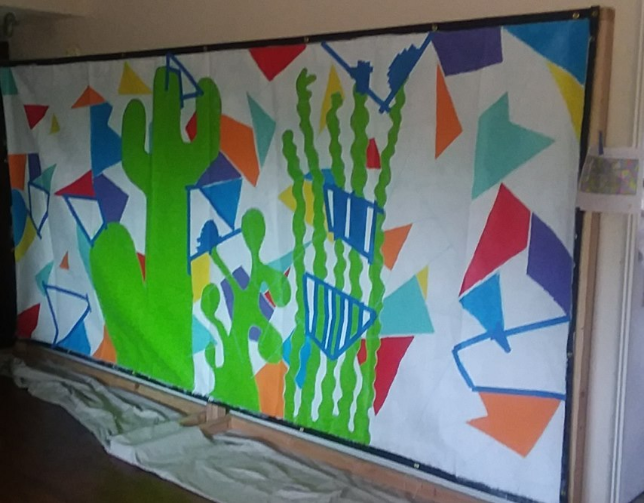Who contributed to the artistic endeavor of the mural?
Please elaborate on the answer to the question with detailed information.

According to the caption, the mural was developed in a collaborative process involving both creativity and community, with the artist's niece contributing to the artistic endeavor.